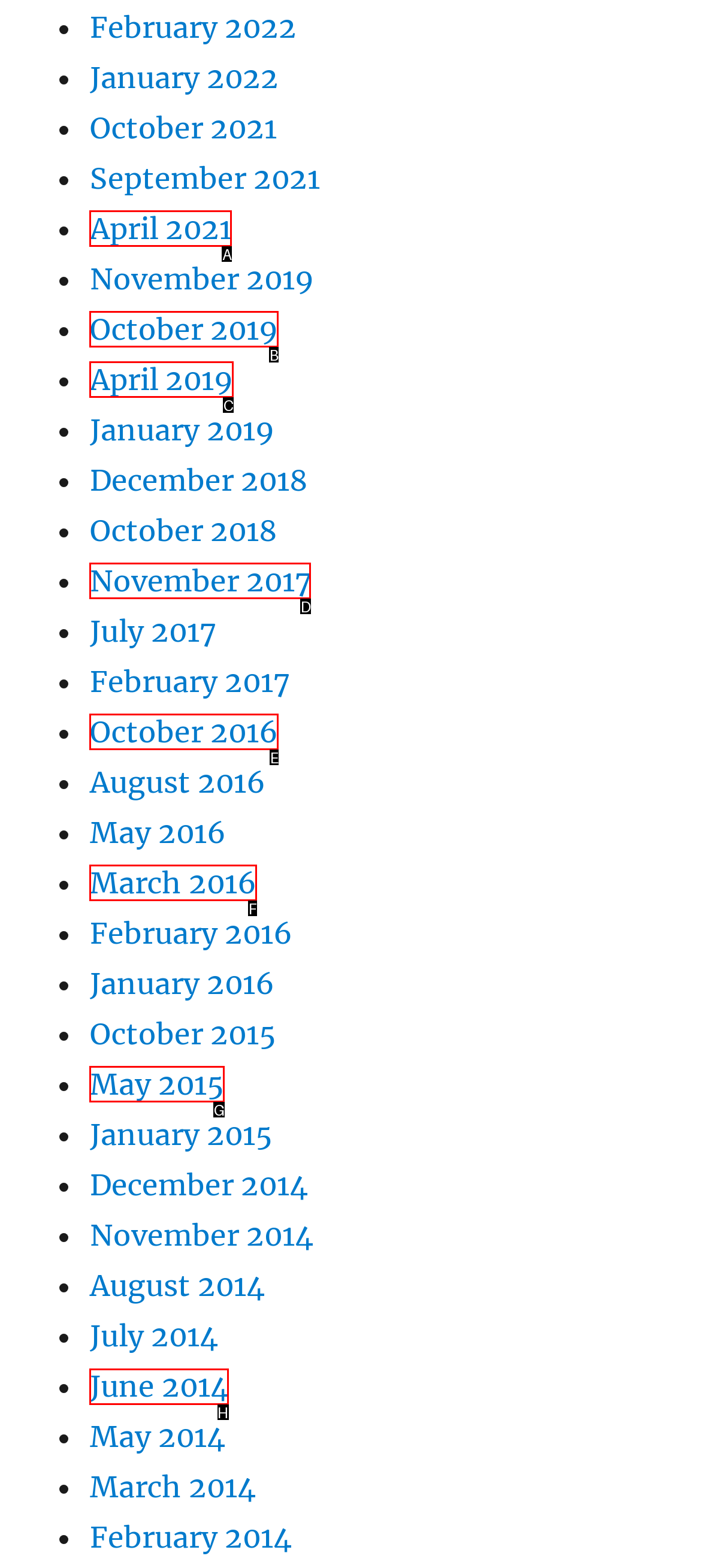Choose the HTML element you need to click to achieve the following task: View June 2014
Respond with the letter of the selected option from the given choices directly.

H